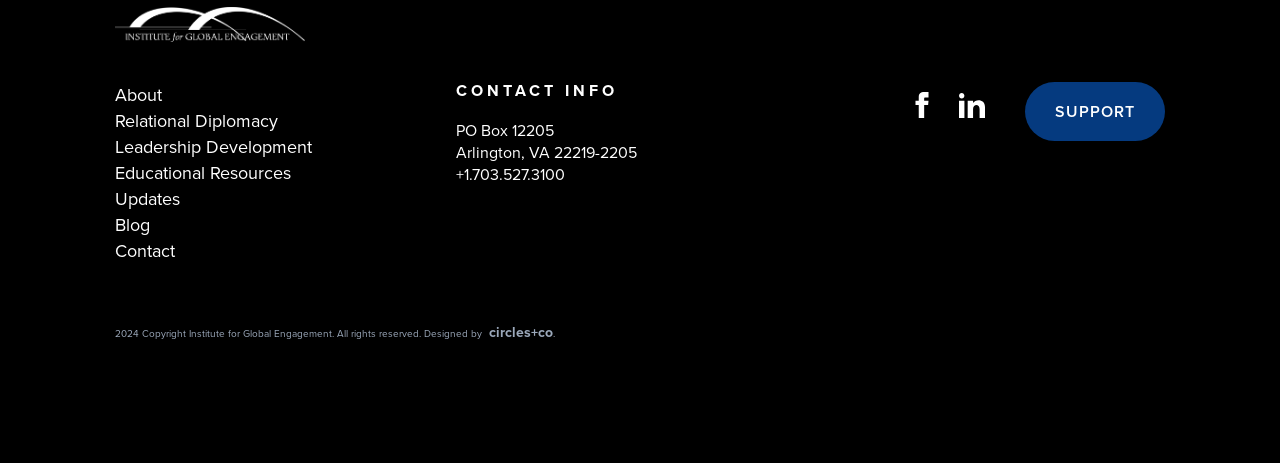Locate the bounding box coordinates of the clickable region to complete the following instruction: "visit the Institute for Global Engagement website."

[0.09, 0.014, 0.238, 0.091]